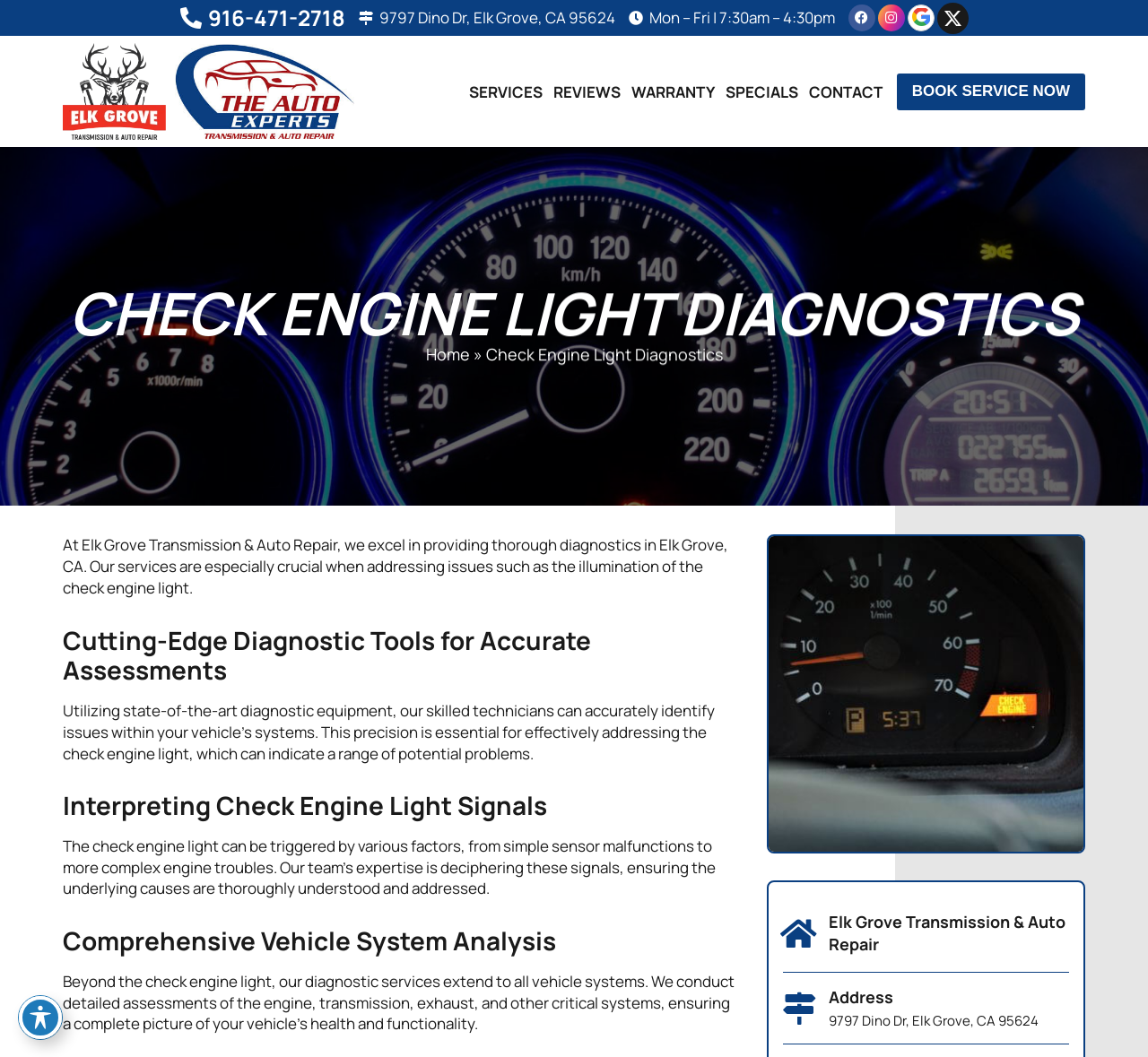Determine the bounding box coordinates of the element that should be clicked to execute the following command: "Click the GoogleDrive link".

None